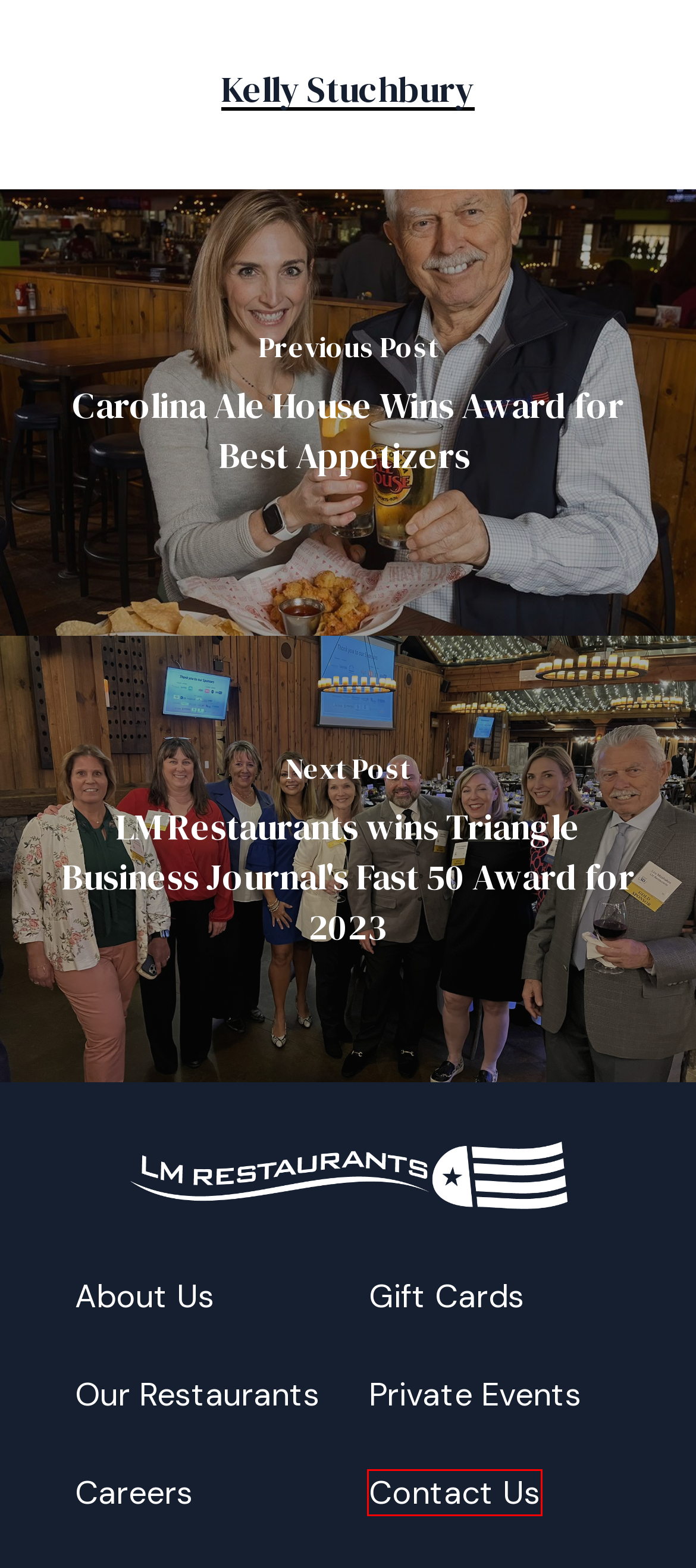You have a screenshot of a webpage with a red bounding box highlighting a UI element. Your task is to select the best webpage description that corresponds to the new webpage after clicking the element. Here are the descriptions:
A. Private Events | LM Restaurants
B. Our Signature Restaurants | LM Restaurants
C. Gift Cards | LM Restaurants
D. LM Restaurants Careers - LM Restaurants
E. LM News Archives - LM Restaurants
F. National Restaurant Association names new officers, board members
G. News & Events | LM Restaurants
H. Contact Us | LM Restaurants

H